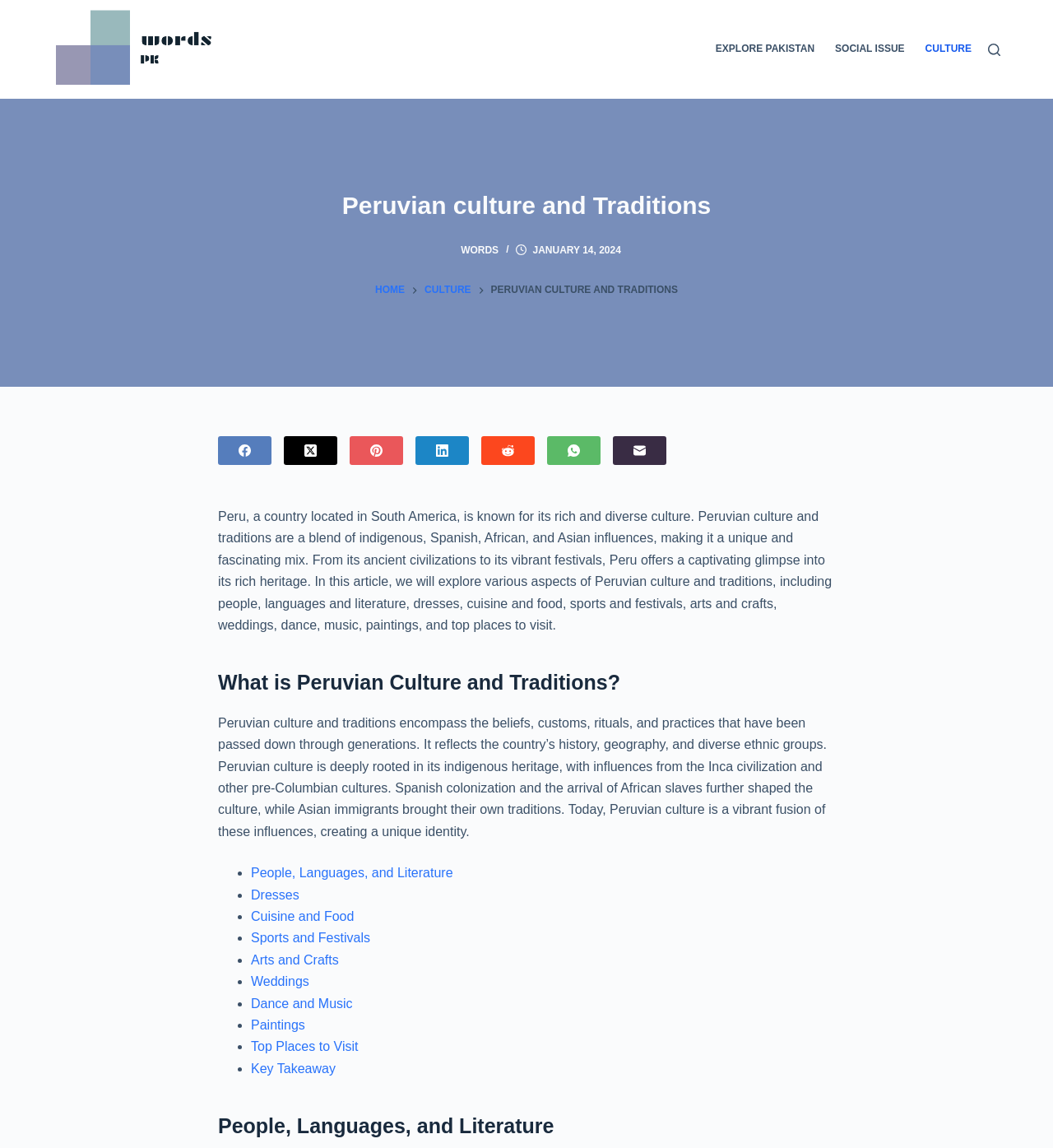What is the name of the menu item next to 'EXPLORE PAKISTAN'?
Please answer the question with as much detail and depth as you can.

By examining the navigation menu, I can see that the menu item next to 'EXPLORE PAKISTAN' is 'SOCIAL ISSUE'.